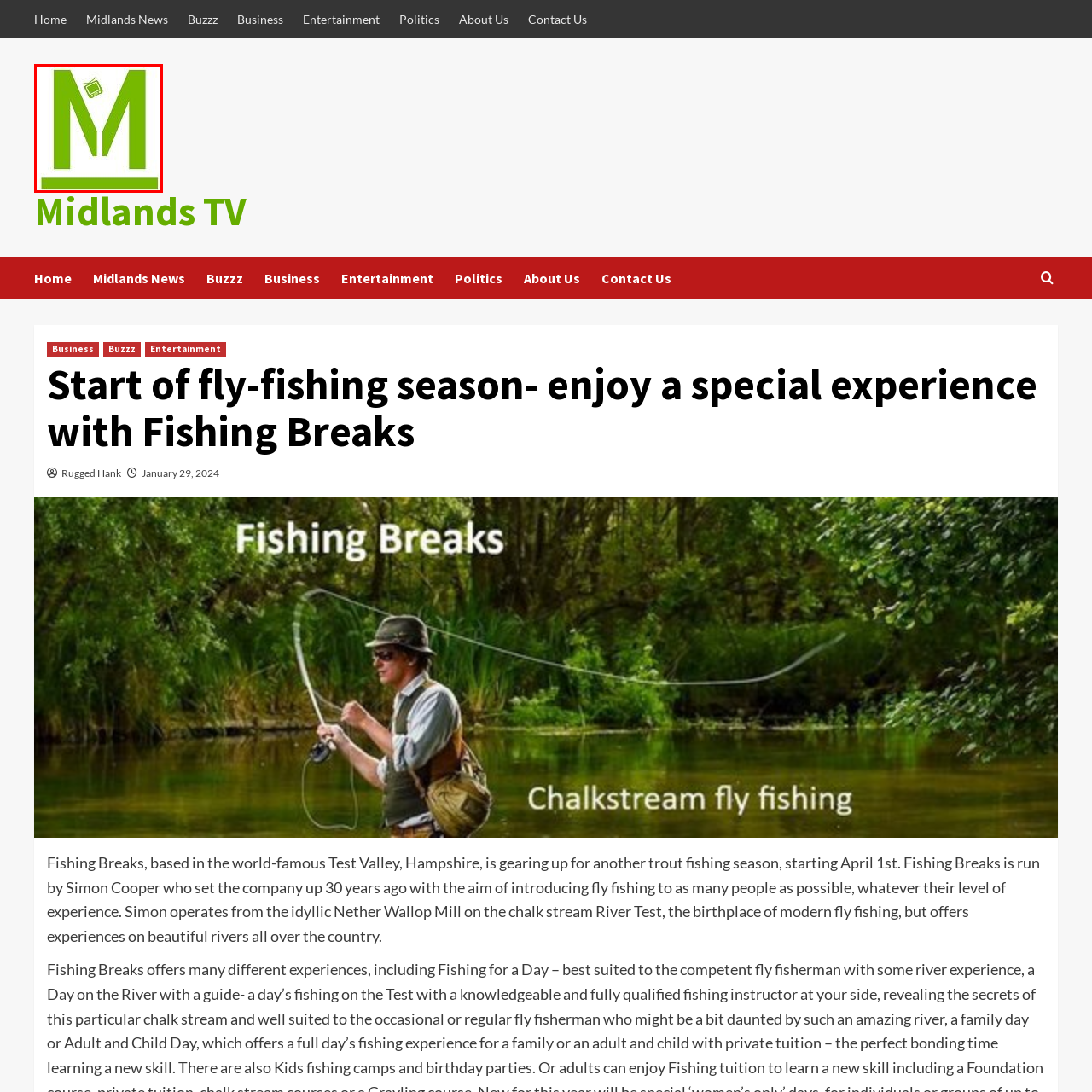Observe the image enclosed by the red border and respond to the subsequent question with a one-word or short phrase:
What does the use of green convey in the logo?

freshness and dynamism